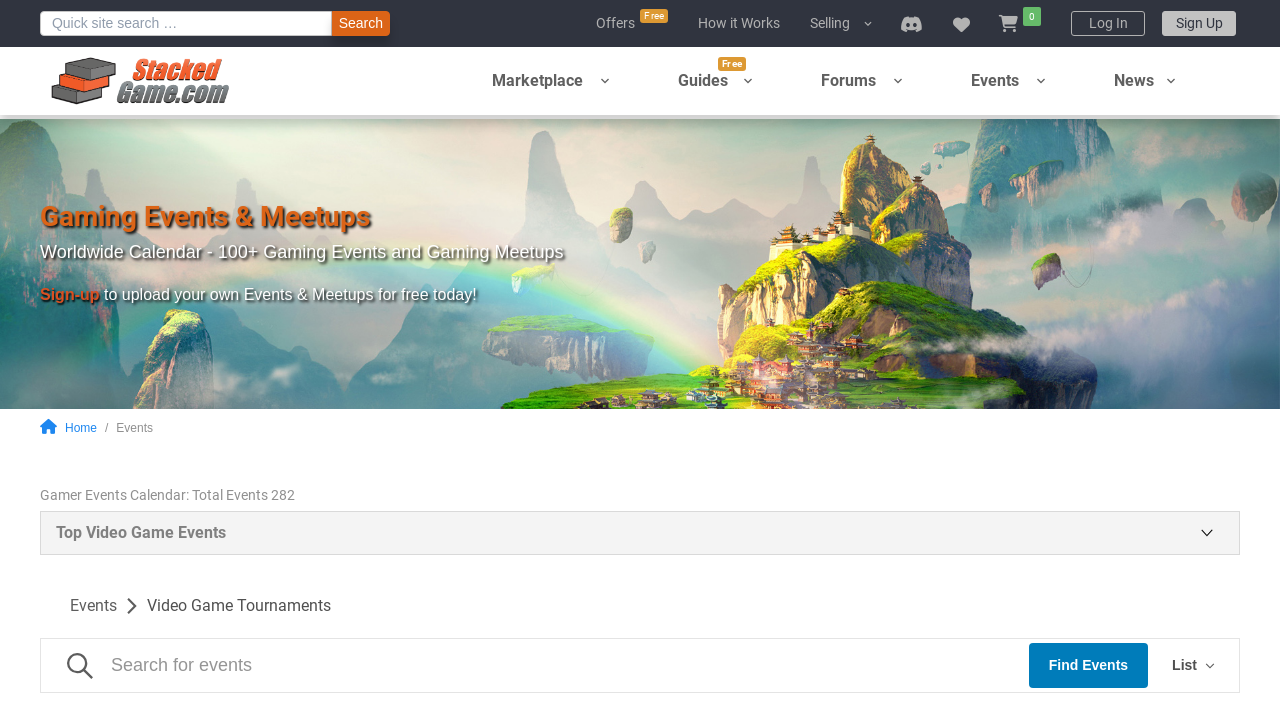Please determine the bounding box coordinates of the element to click on in order to accomplish the following task: "Search for products". Ensure the coordinates are four float numbers ranging from 0 to 1, i.e., [left, top, right, bottom].

None